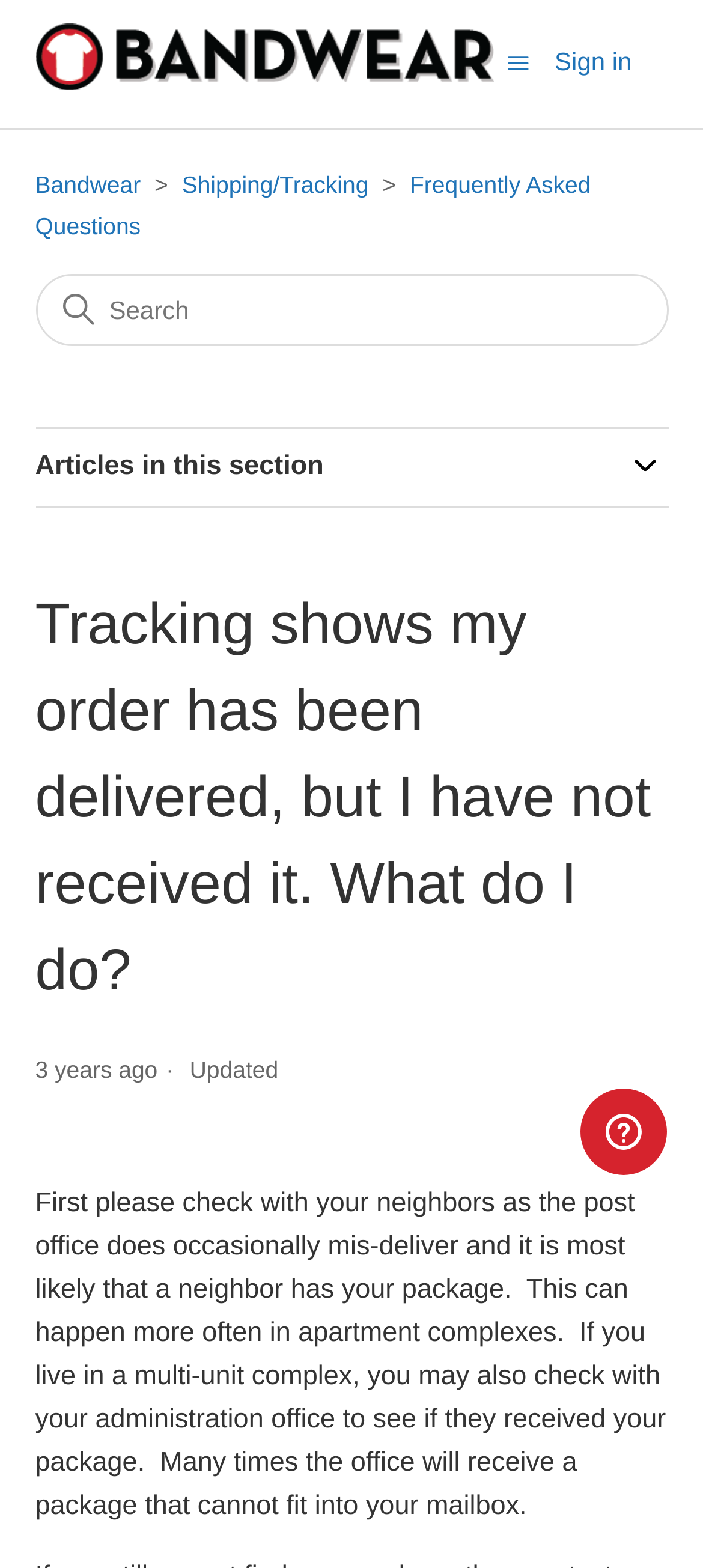Please specify the bounding box coordinates of the clickable region to carry out the following instruction: "Toggle navigation menu". The coordinates should be four float numbers between 0 and 1, in the format [left, top, right, bottom].

[0.719, 0.03, 0.753, 0.05]